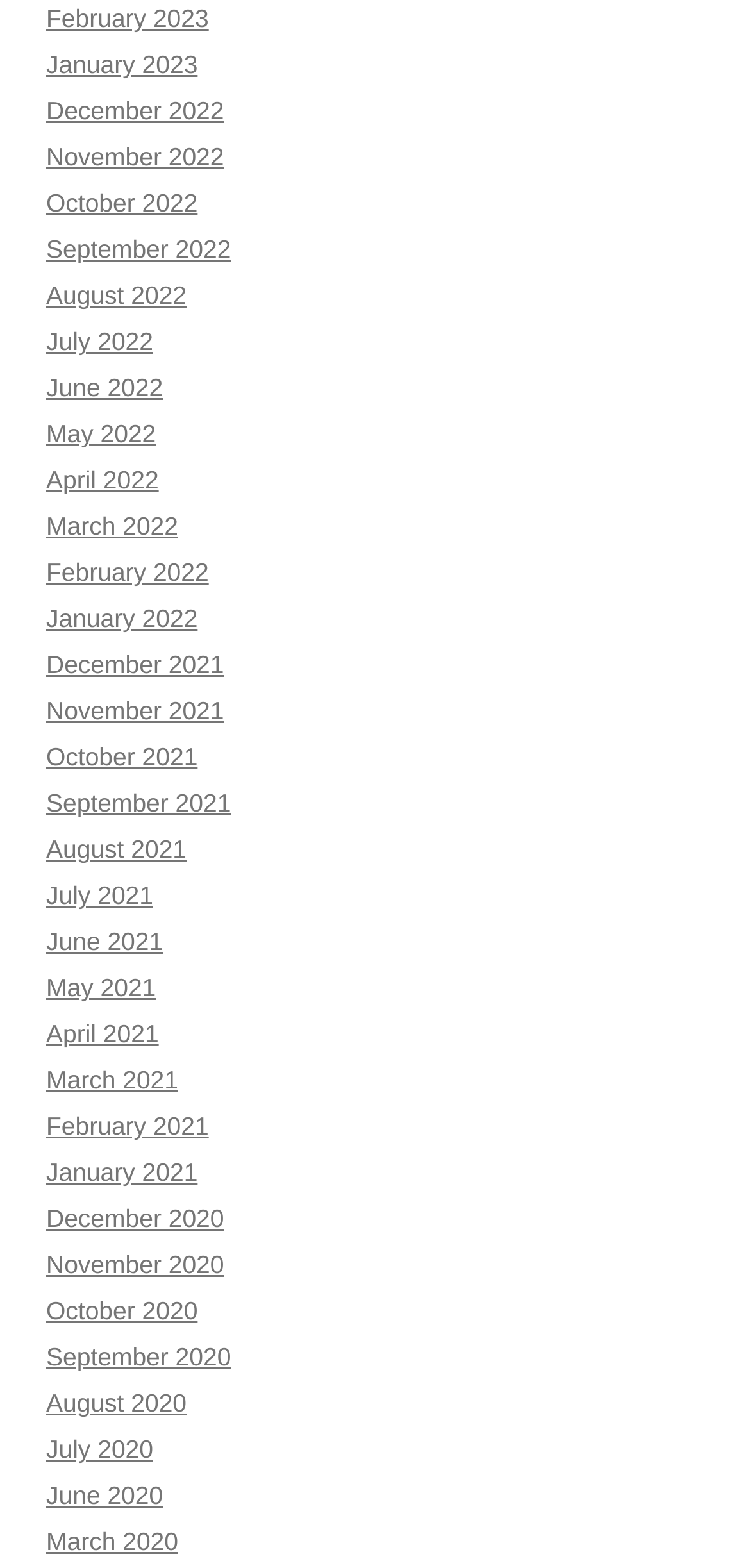Show the bounding box coordinates of the element that should be clicked to complete the task: "Check September 2020".

[0.062, 0.856, 0.308, 0.875]